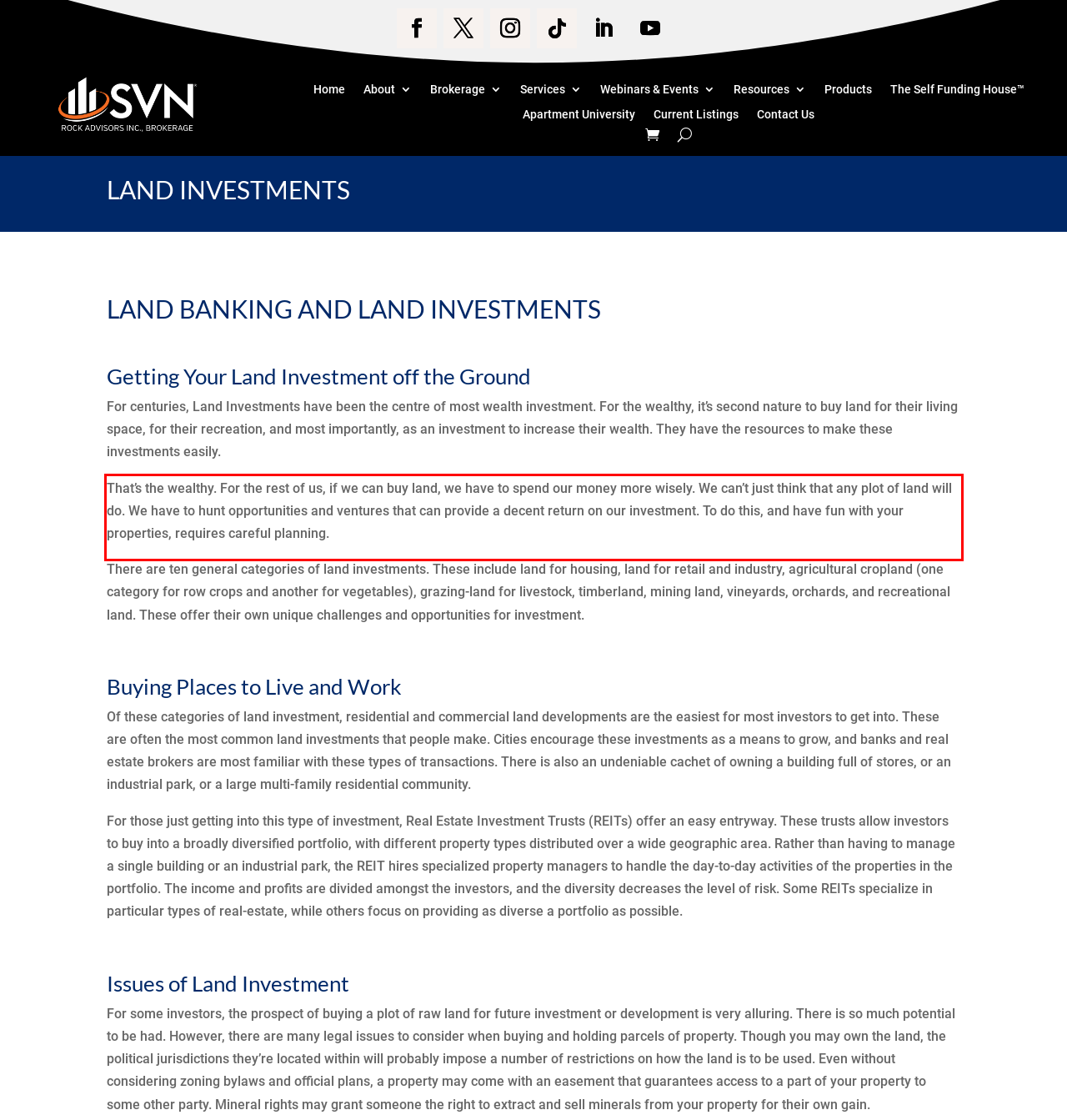You have a screenshot of a webpage where a UI element is enclosed in a red rectangle. Perform OCR to capture the text inside this red rectangle.

That’s the wealthy. For the rest of us, if we can buy land, we have to spend our money more wisely. We can’t just think that any plot of land will do. We have to hunt opportunities and ventures that can provide a decent return on our investment. To do this, and have fun with your properties, requires careful planning.